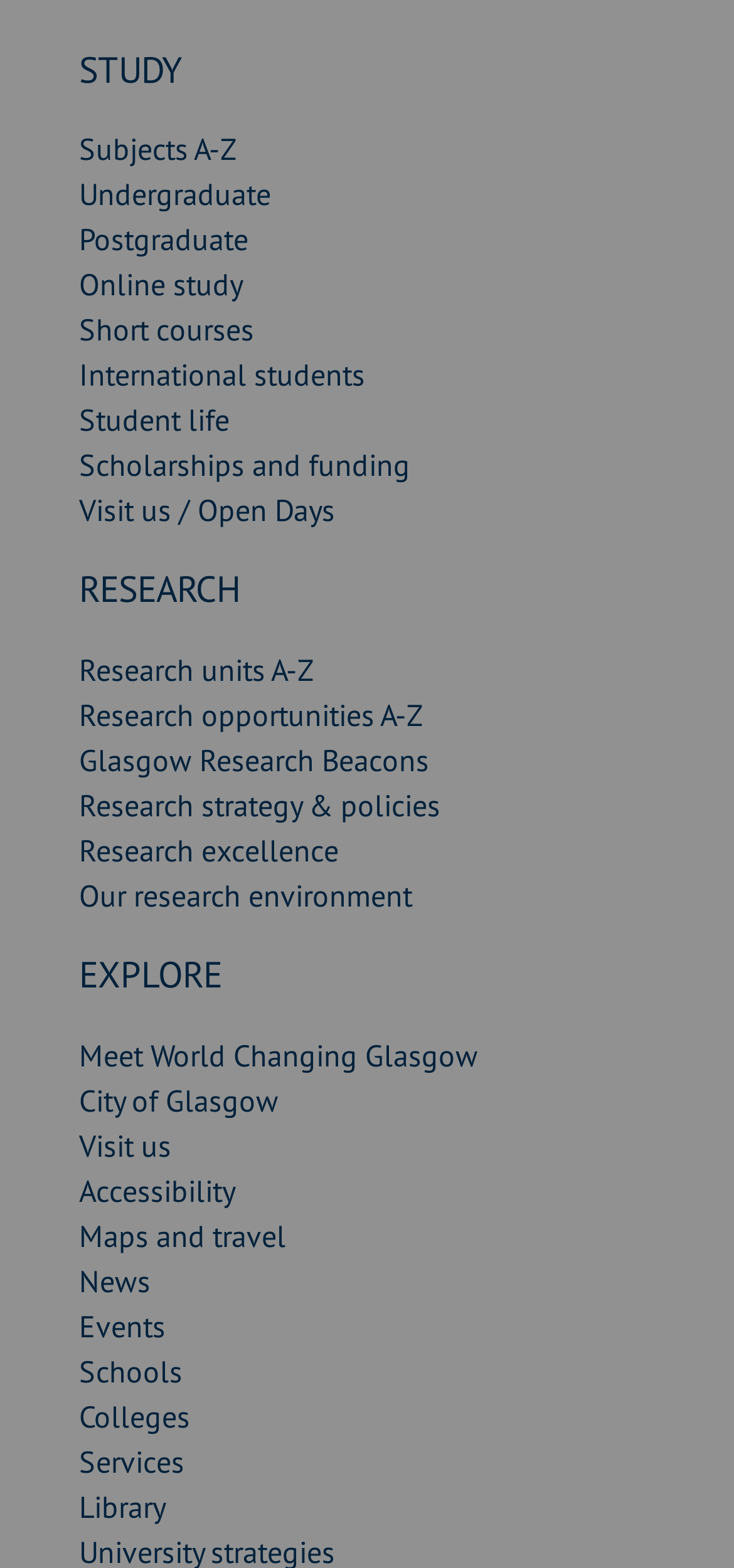Identify the coordinates of the bounding box for the element described below: "Online study". Return the coordinates as four float numbers between 0 and 1: [left, top, right, bottom].

[0.108, 0.17, 0.331, 0.193]